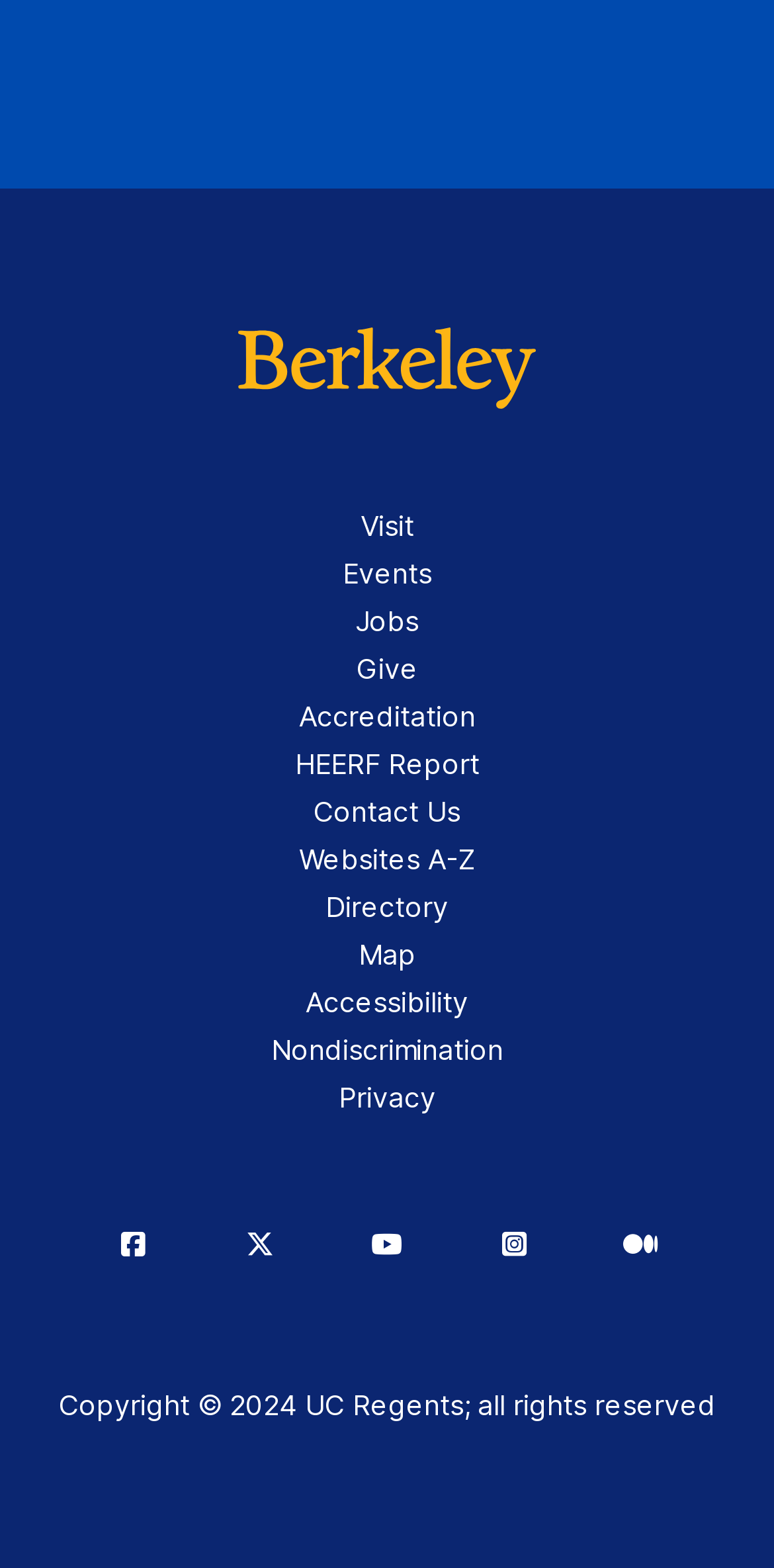Please mark the bounding box coordinates of the area that should be clicked to carry out the instruction: "Visit the Berkeley News page".

[0.308, 0.243, 0.692, 0.264]